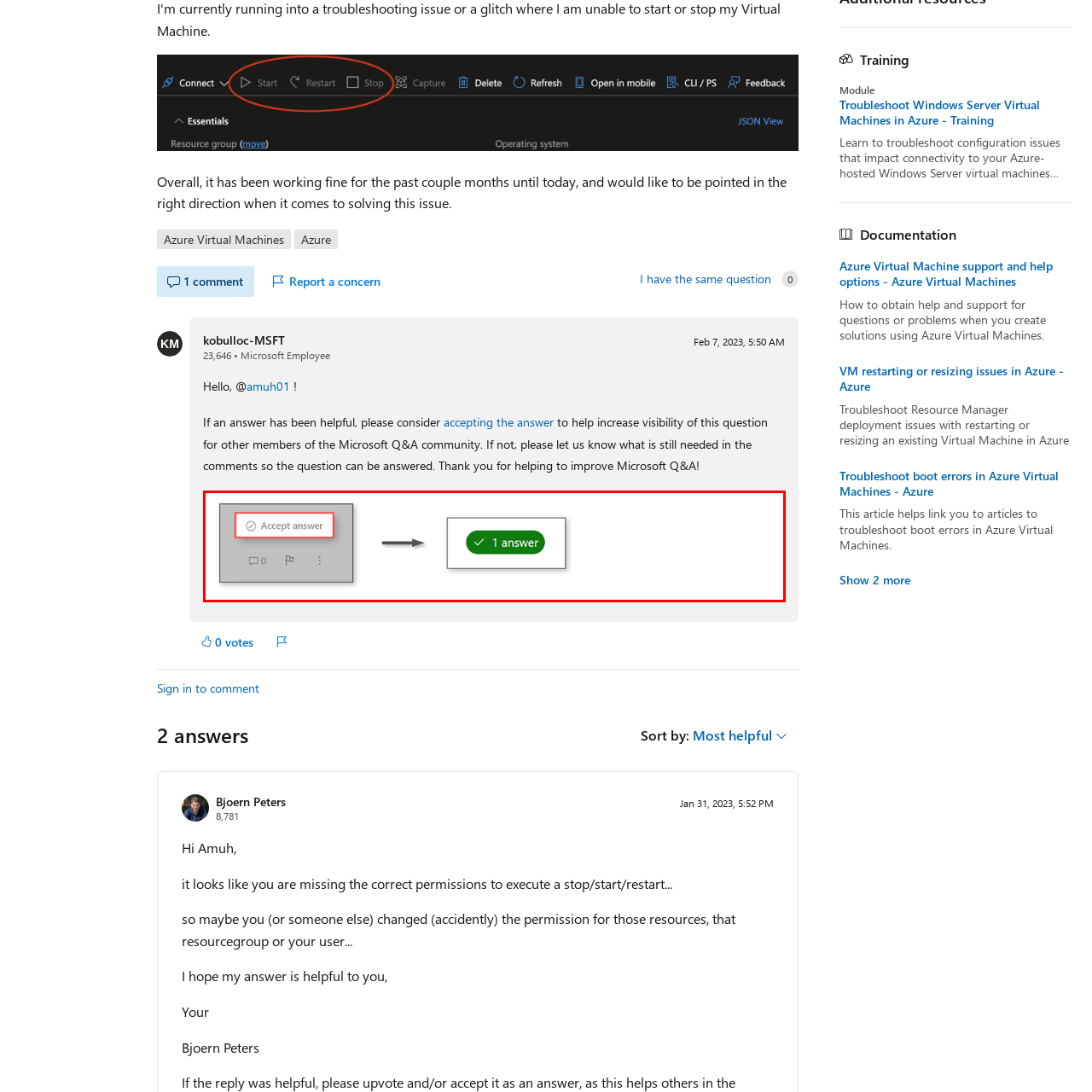Offer a detailed caption for the picture inside the red-bordered area.

The image demonstrates a visual transition within a user interface related to a question-and-answer platform. On the left, a button labeled "Accept answer" is highlighted with a red border, indicating its importance and prompting the user to acknowledge the solution provided. Once this action is taken, the image on the right illustrates a confirmation that appears, showcasing a green button with a checkmark and the text "1 answer." This signifies that the answer has been accepted and recognized, enhancing the clarity and feedback for users navigating through the platform. The design emphasizes user interaction, encouraging engagement and providing confirmation of actions taken within the online community.